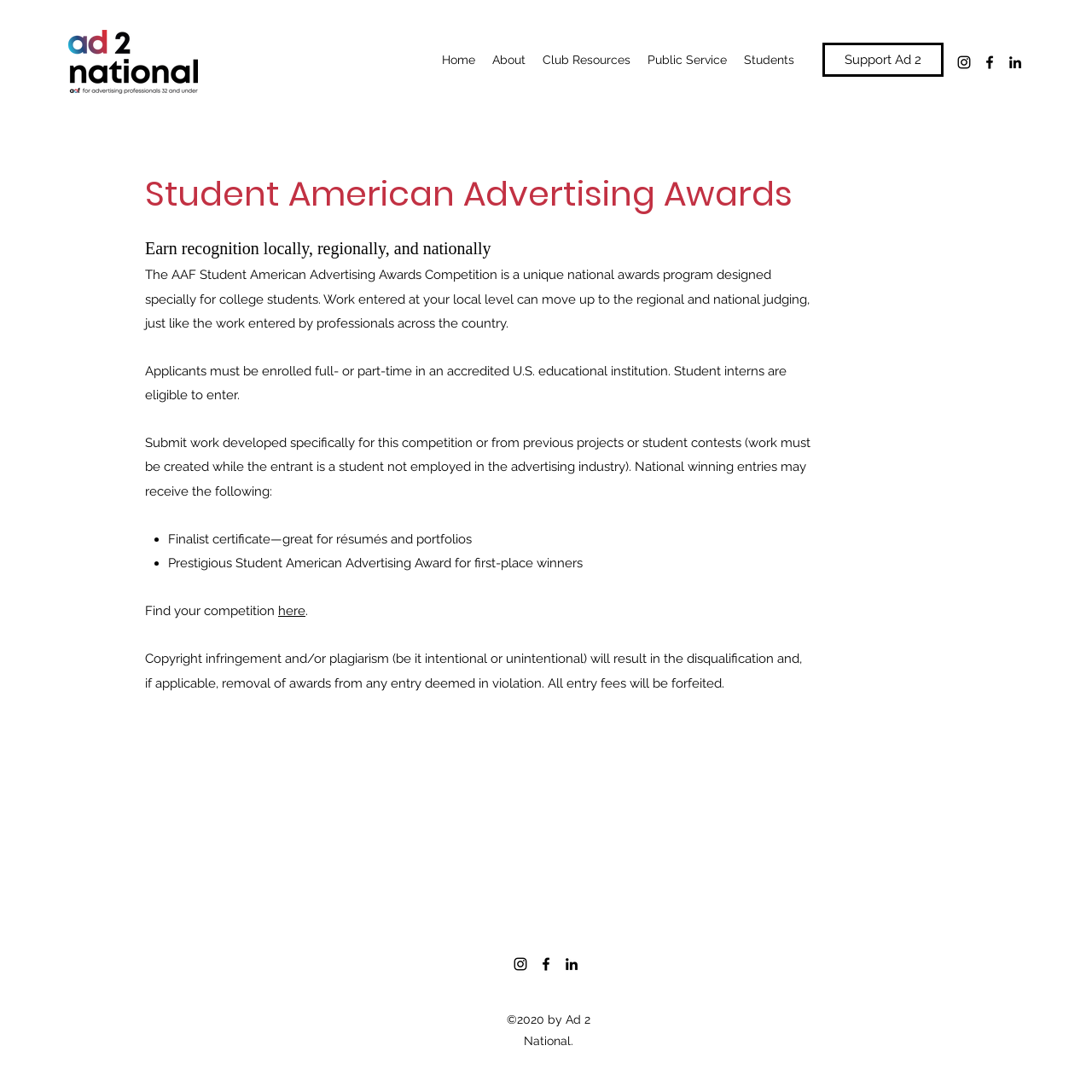Please provide a one-word or short phrase answer to the question:
What is the consequence of copyright infringement or plagiarism in the competition?

Disqualification and removal of awards